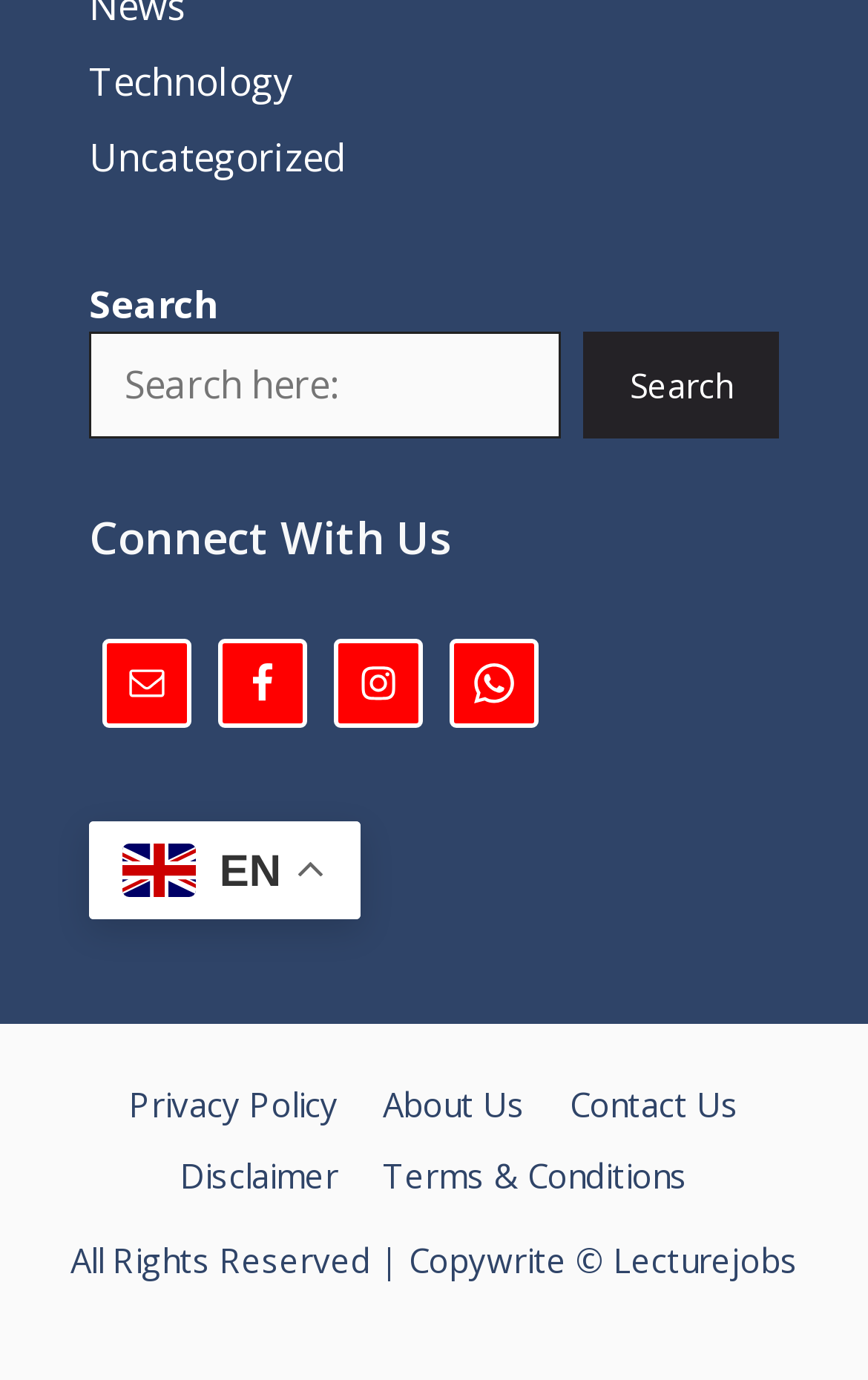Can you provide the bounding box coordinates for the element that should be clicked to implement the instruction: "Connect with us on Facebook"?

[0.251, 0.462, 0.354, 0.527]